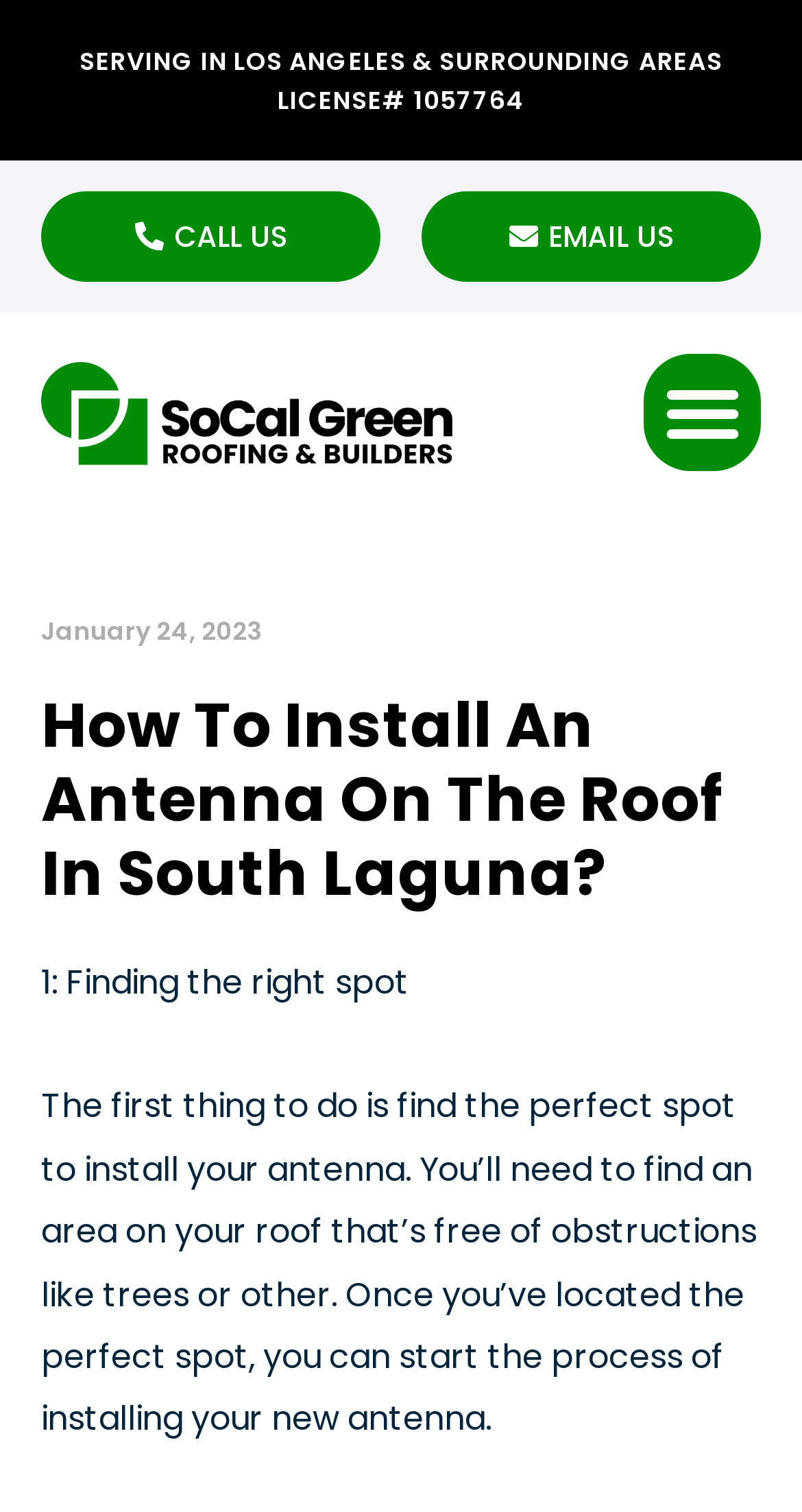Using the given description, provide the bounding box coordinates formatted as (top-left x, top-left y, bottom-right x, bottom-right y), with all values being floating point numbers between 0 and 1. Description: Email Us

[0.526, 0.127, 0.949, 0.187]